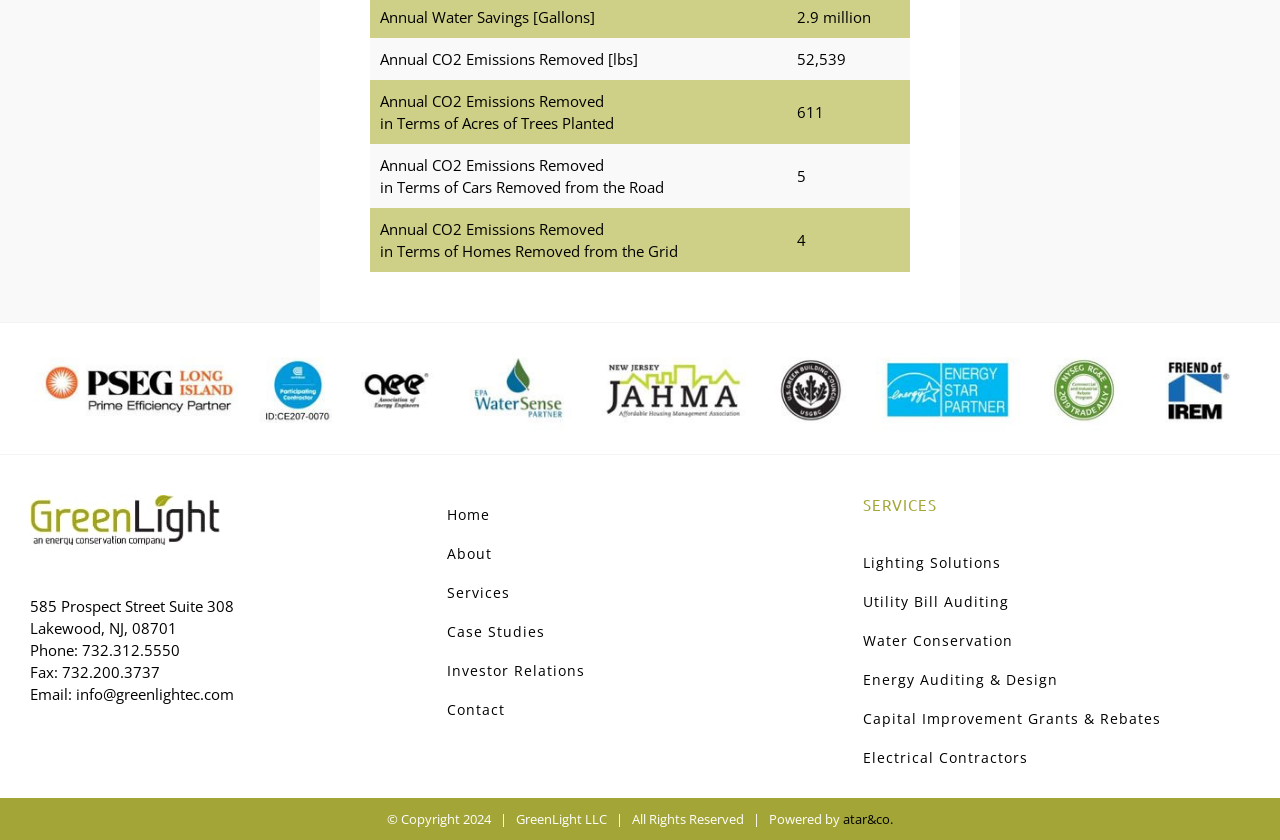Please answer the following question using a single word or phrase: What is the company's address?

585 Prospect Street Suite 308, Lakewood, NJ, 08701